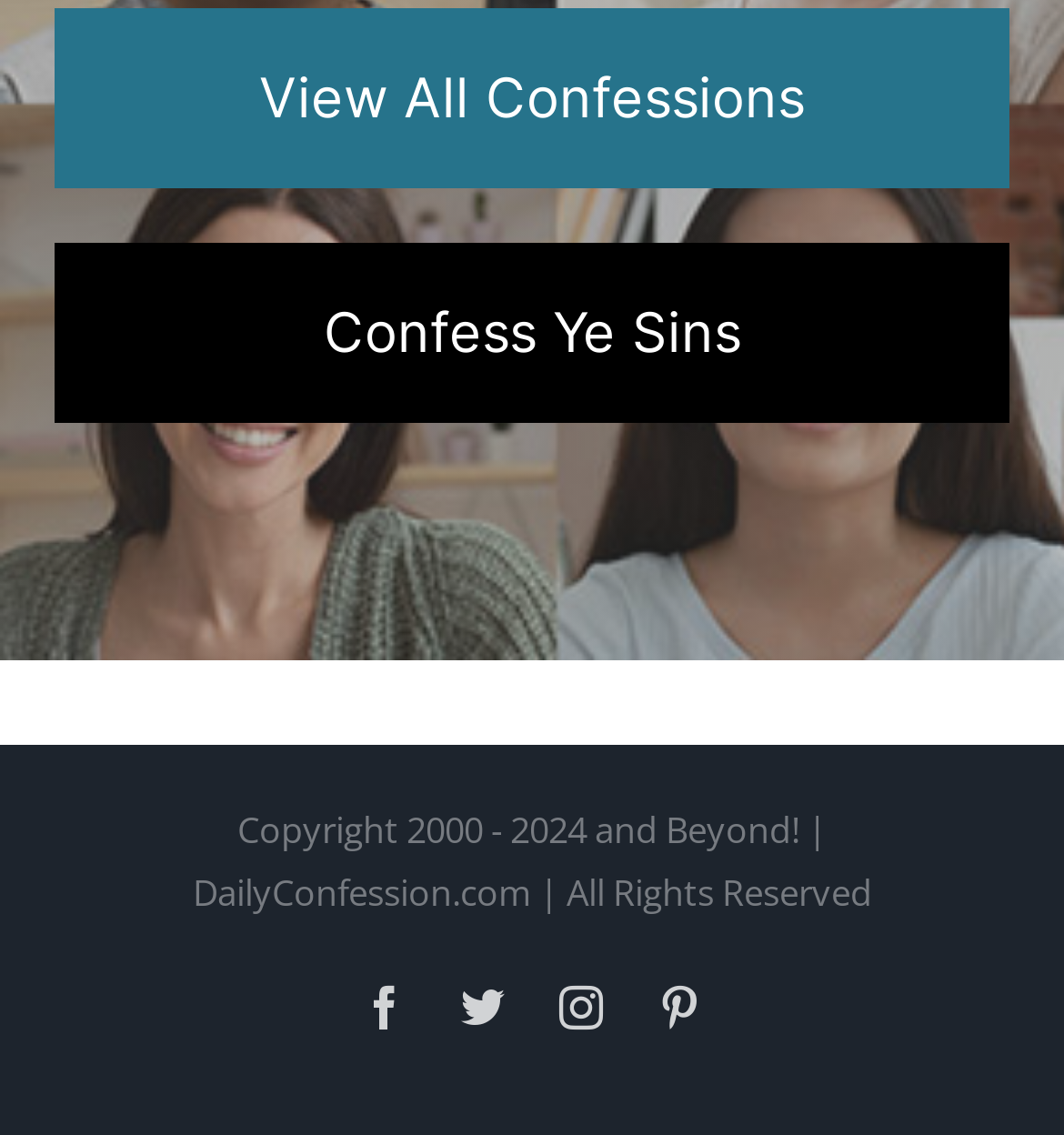Given the element description Twitter, identify the bounding box coordinates for the UI element on the webpage screenshot. The format should be (top-left x, top-left y, bottom-right x, bottom-right y), with values between 0 and 1.

[0.433, 0.867, 0.474, 0.906]